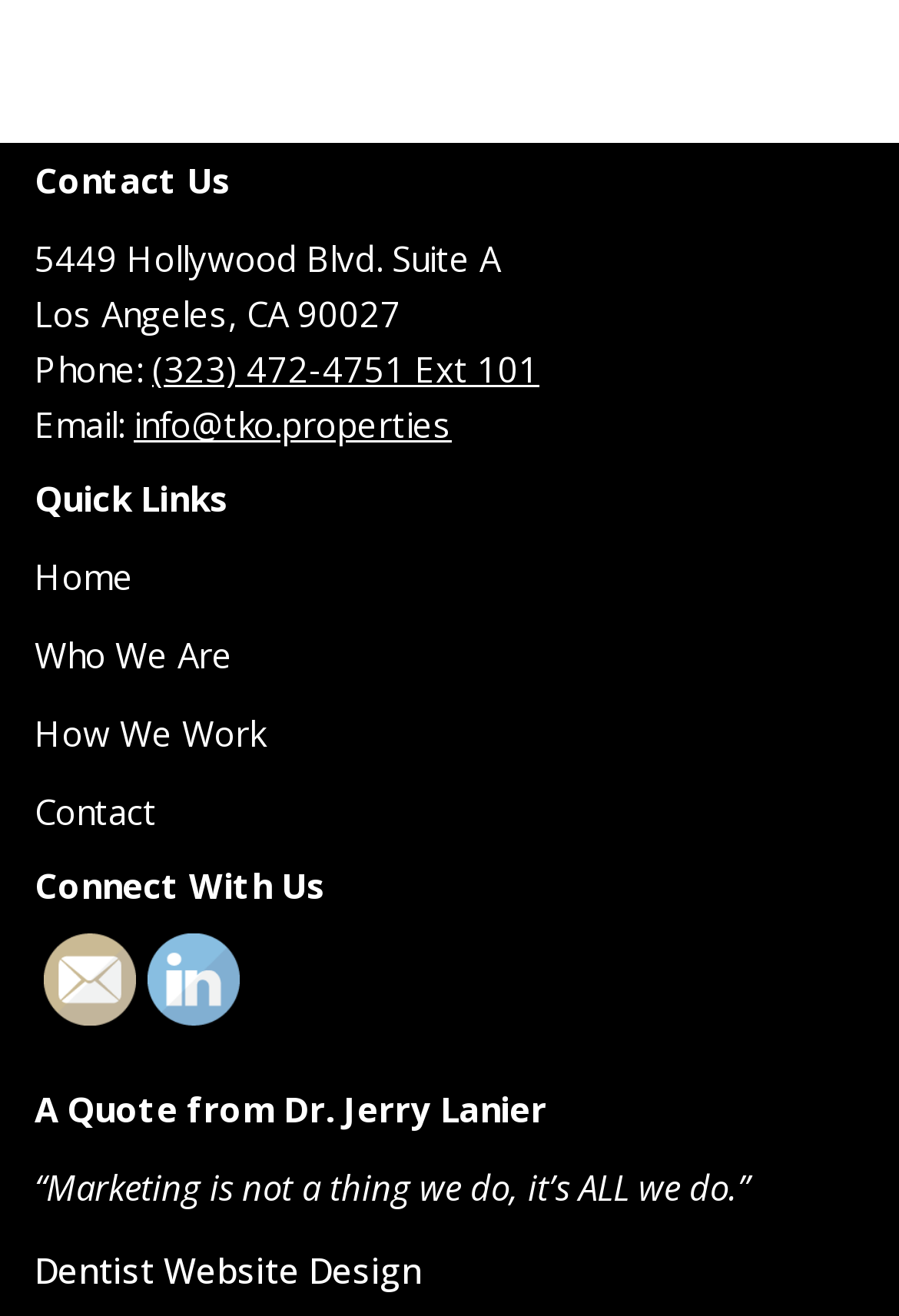Can you find the bounding box coordinates for the UI element given this description: "(323) 472-4751 Ext 101"? Provide the coordinates as four float numbers between 0 and 1: [left, top, right, bottom].

[0.169, 0.263, 0.6, 0.298]